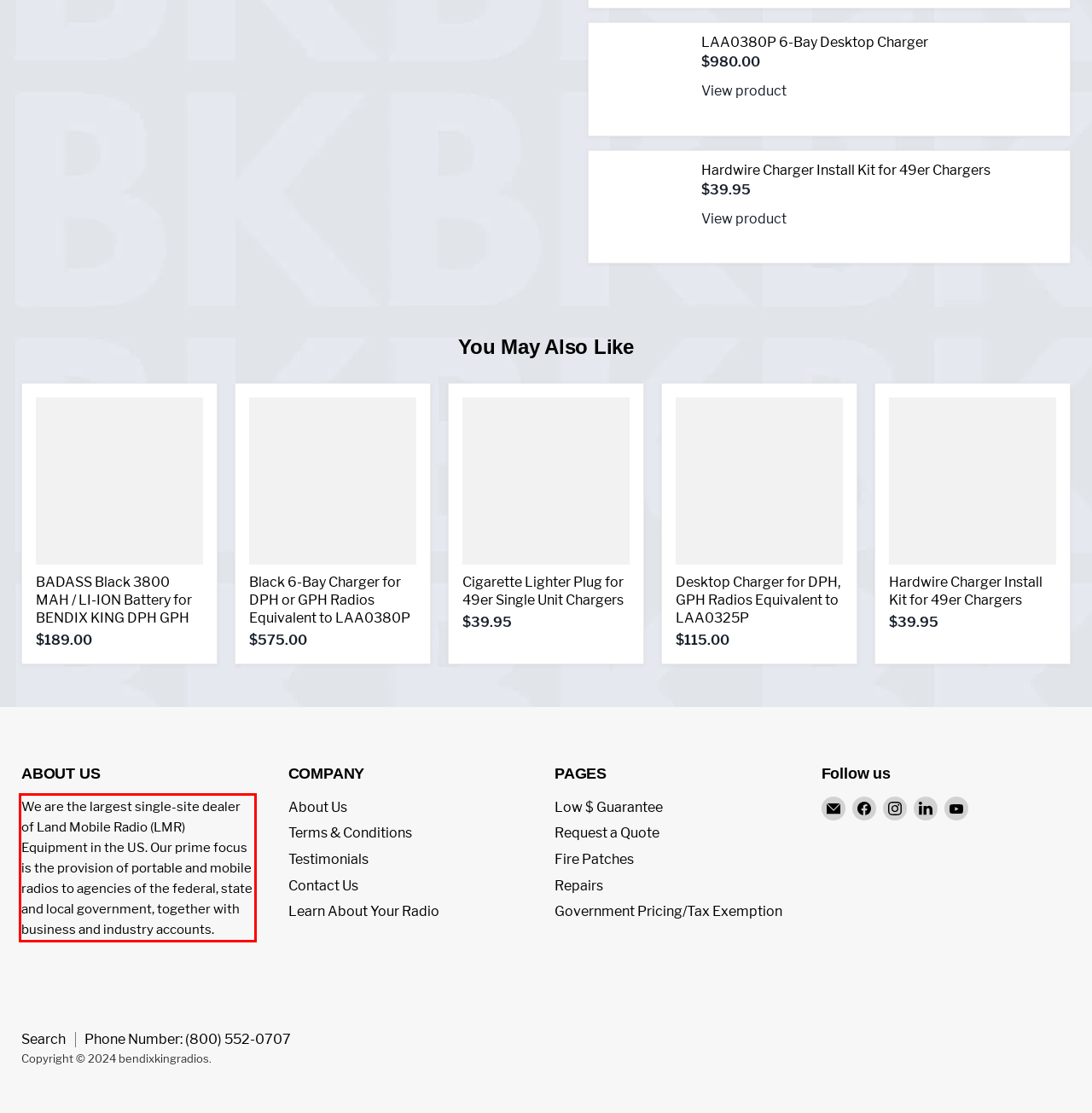Please examine the webpage screenshot containing a red bounding box and use OCR to recognize and output the text inside the red bounding box.

We are the largest single-site dealer of Land Mobile Radio (LMR) Equipment in the US. Our prime focus is the provision of portable and mobile radios to agencies of the federal, state and local government, together with business and industry accounts.